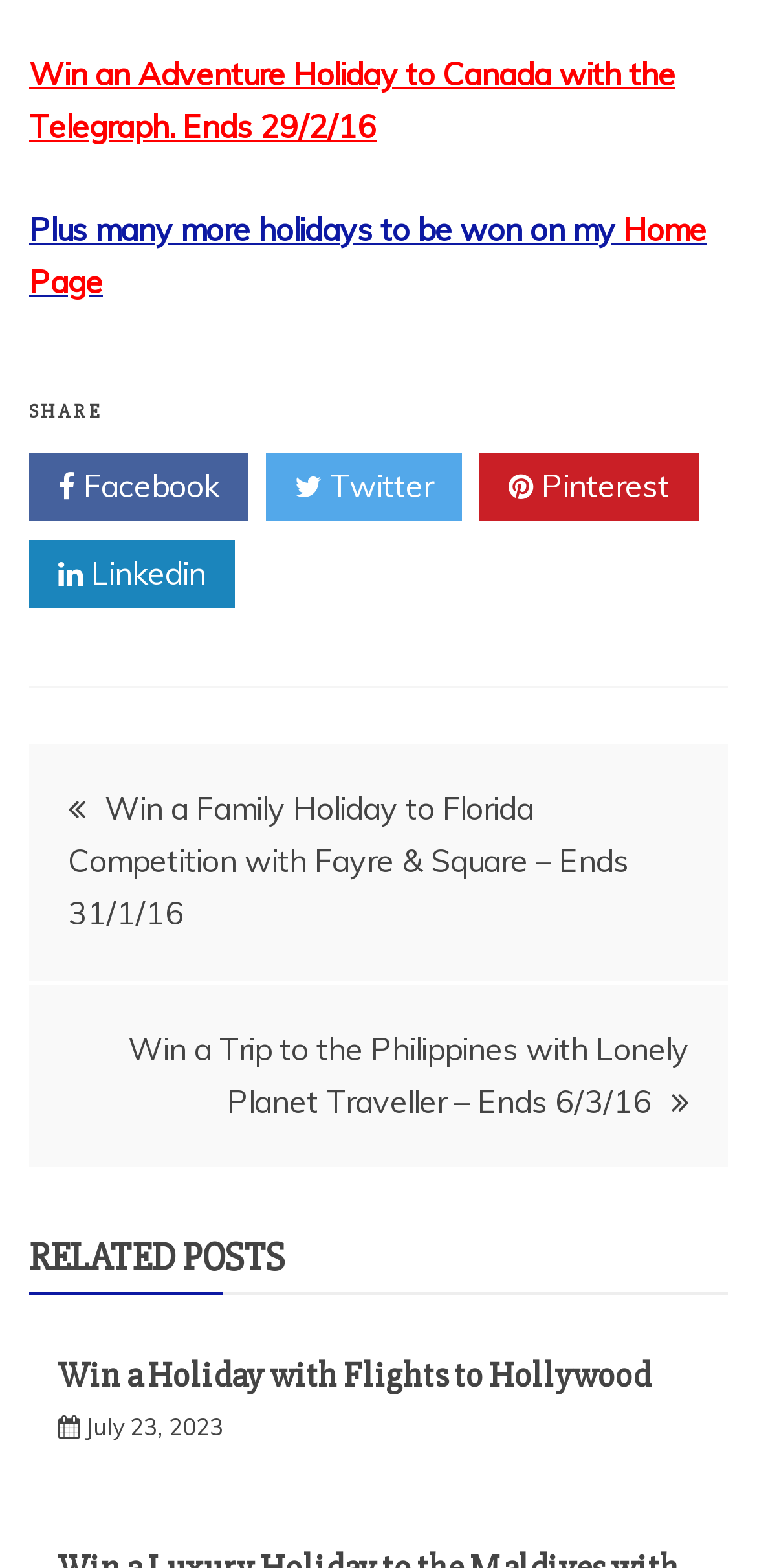Point out the bounding box coordinates of the section to click in order to follow this instruction: "Check the date of the post".

[0.113, 0.901, 0.295, 0.919]